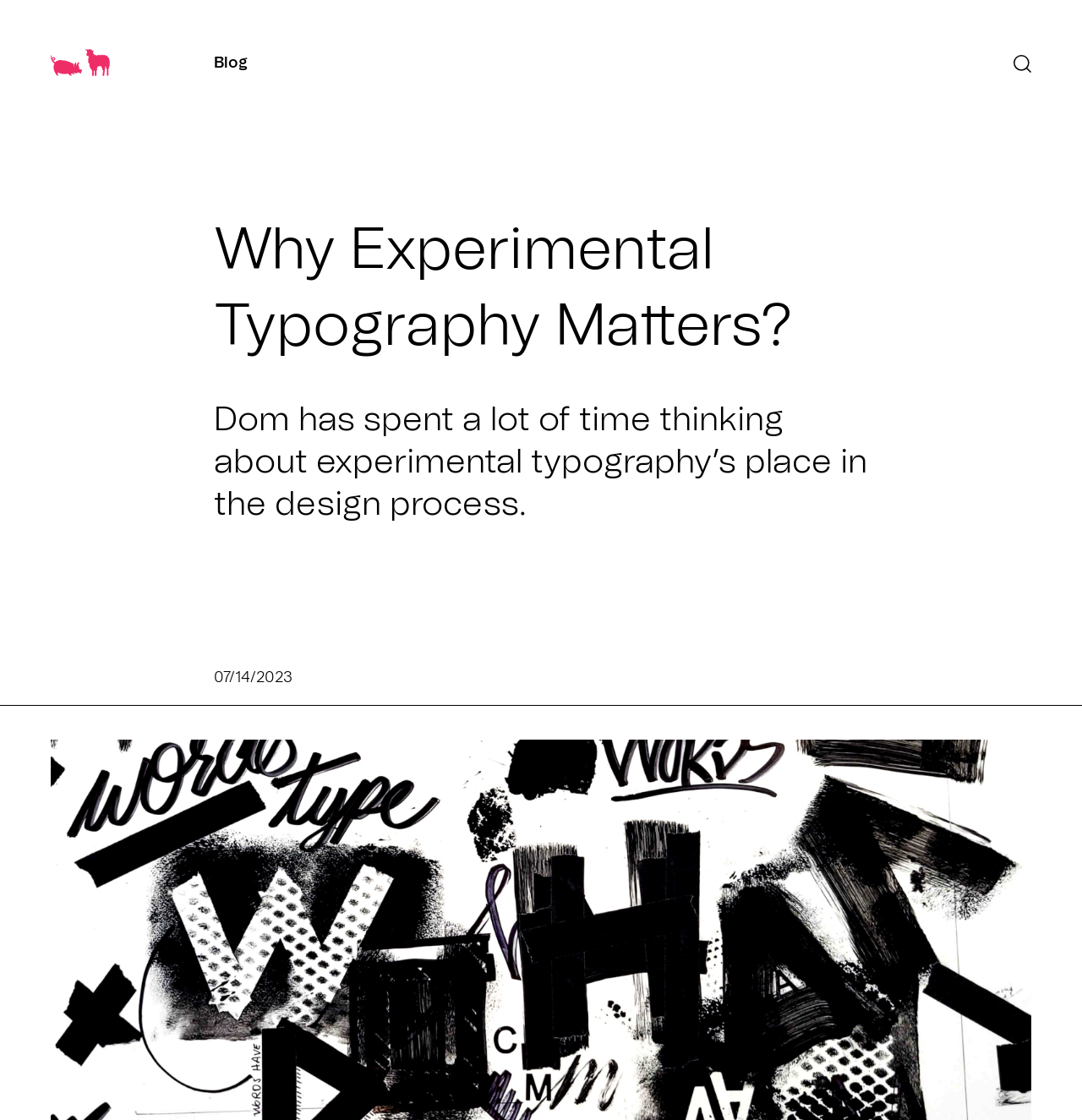Generate a comprehensive description of the contents of the webpage.

The webpage is titled "Why Experimental Typography Matters? - Hambly & Woolley" and has a prominent link to "Hambly & Woolley" at the top left corner, accompanied by a small image. To the right of this link is a heading that reads "Blog", which is also a clickable link.

At the top right corner, there is a button to open a search box, indicated by two small images. Below the top section, the main content of the webpage begins with a large heading that spans almost the entire width of the page, titled "Why Experimental Typography Matters?".

Underneath this heading, there is a block of text that summarizes the article, stating that "Dom has spent a lot of time thinking about experimental typography’s place in the design process." Below this text, there is a date "07/14/2023" indicating when the article was published.